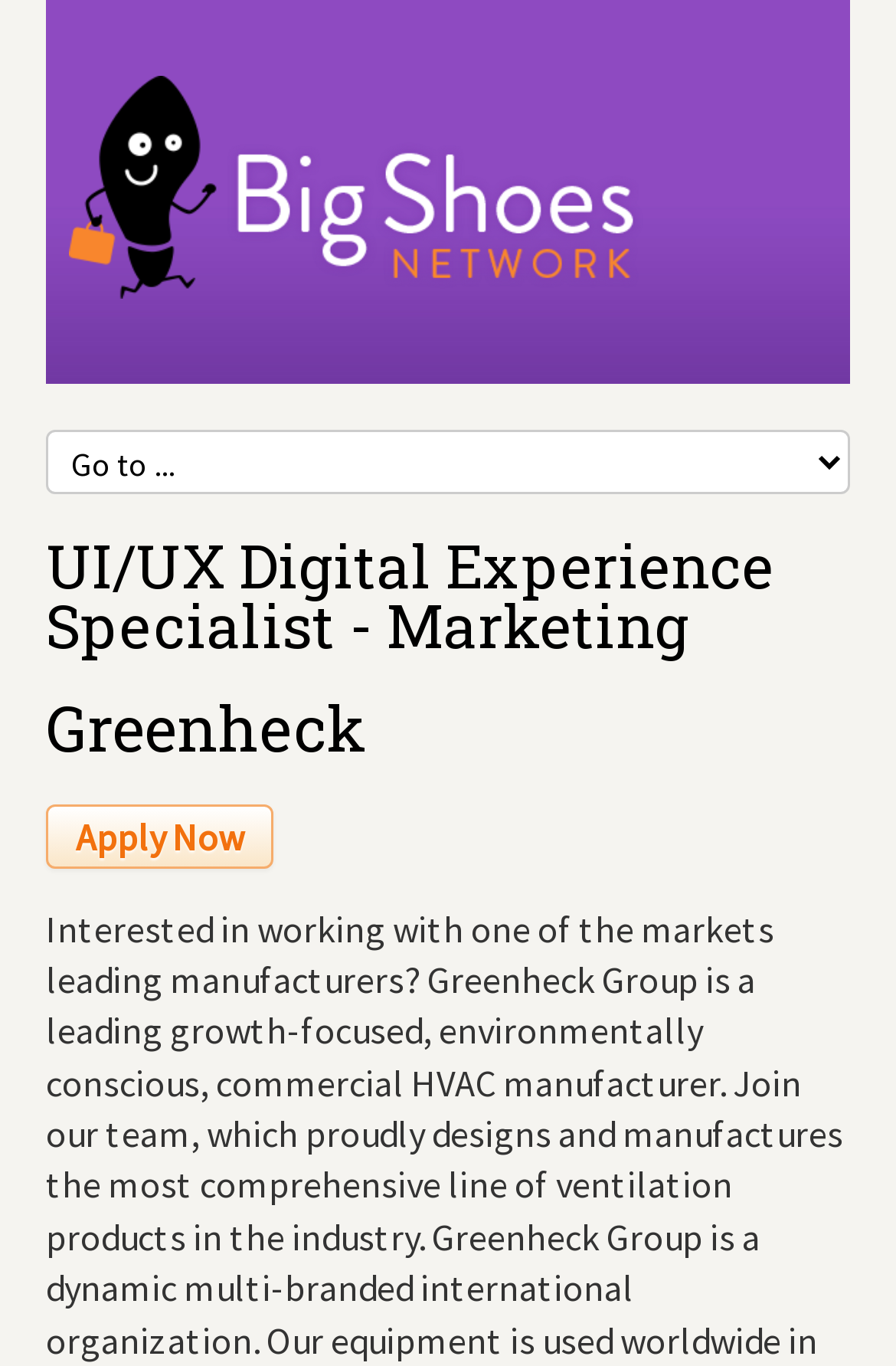Generate a comprehensive description of the contents of the webpage.

The webpage appears to be a job posting for a UI/UX Digital Experience Specialist position at Greenheck, marketed by Big Shoes Network, Inc. 

At the top of the page, there is a header section that spans almost the entire width of the page. Within this section, a logo of Big Shoes Network is displayed on the left side, accompanied by a link to the network's homepage. 

Below the header section, there is a dropdown menu, which is currently not expanded. 

The main content of the page is divided into two sections. The first section is a heading that displays the job title, "UI/UX Digital Experience Specialist - Marketing". The second section is another heading that displays the company name, "Greenheck". Both headings are positioned side by side, taking up almost the entire width of the page.

Underneath the company name, there is a prominent "Apply Now" button, located on the left side of the page.